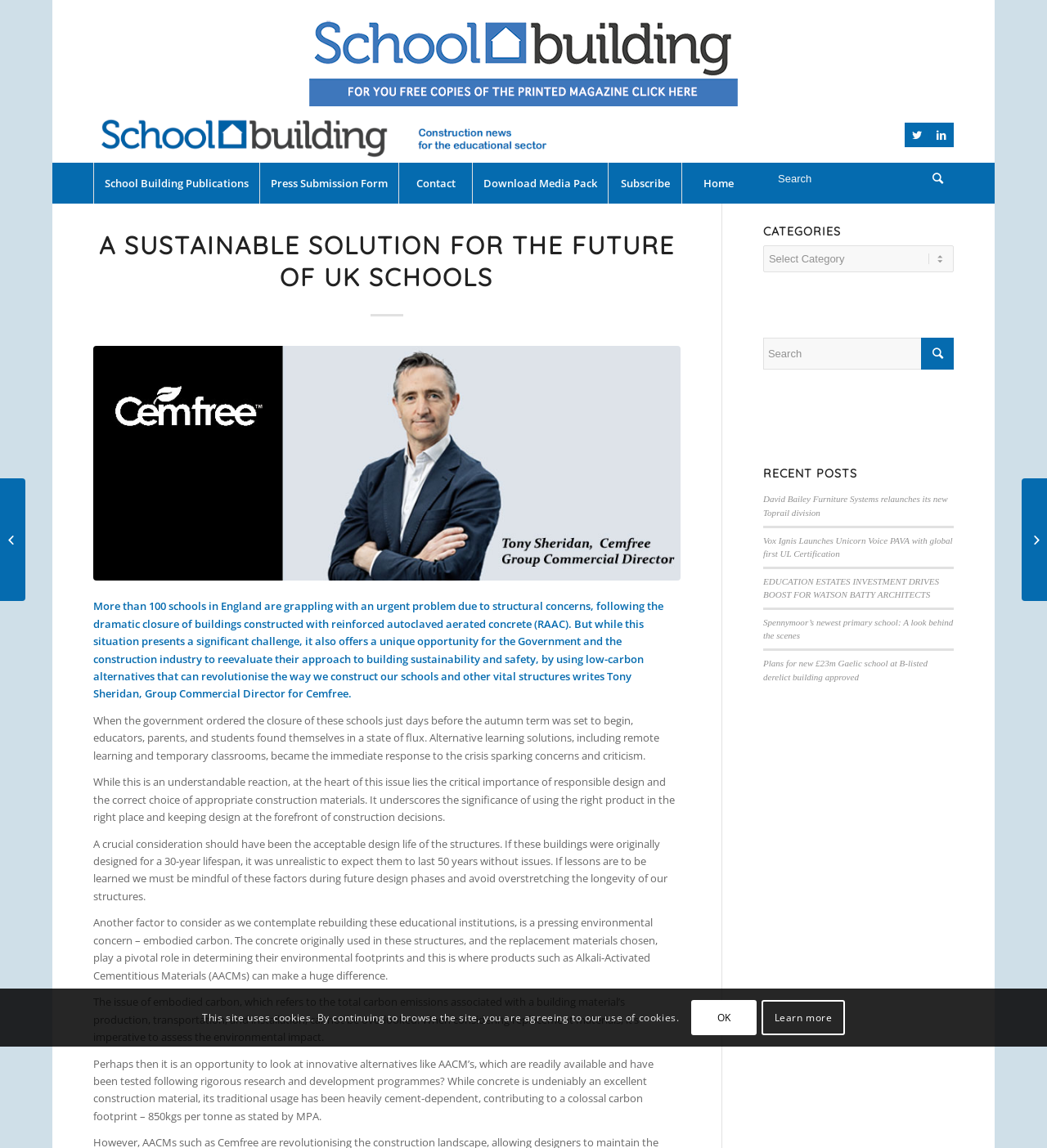What is the main topic of the article?
Please give a detailed answer to the question using the information shown in the image.

The main topic of the article can be inferred from the heading 'A SUSTAINABLE SOLUTION FOR THE FUTURE OF UK SCHOOLS' and the content of the article, which discusses the issue of structural concerns in schools in England and the need for sustainable and safe construction materials.